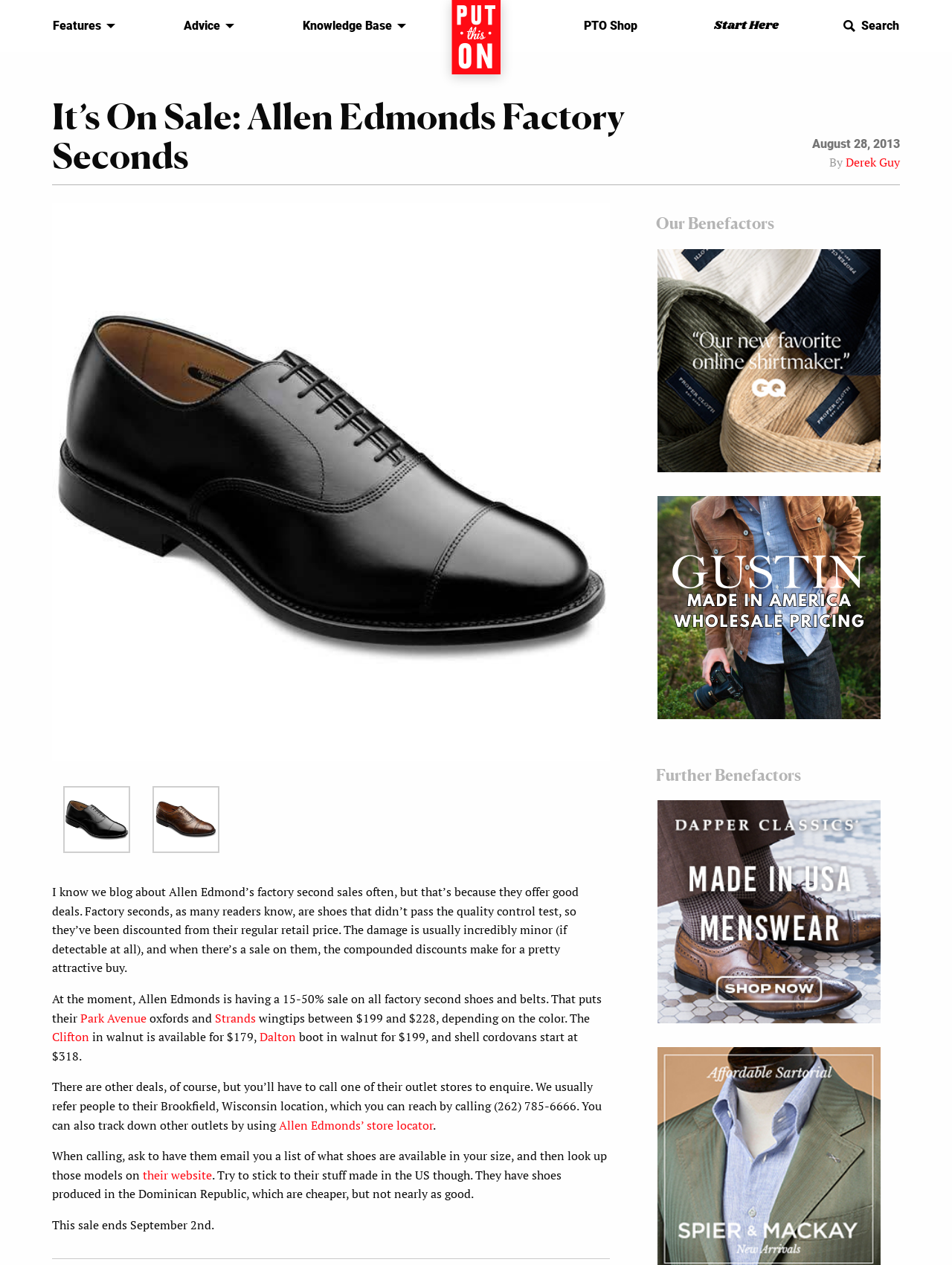Using the element description: "Strands", determine the bounding box coordinates. The coordinates should be in the format [left, top, right, bottom], with values between 0 and 1.

[0.226, 0.798, 0.269, 0.811]